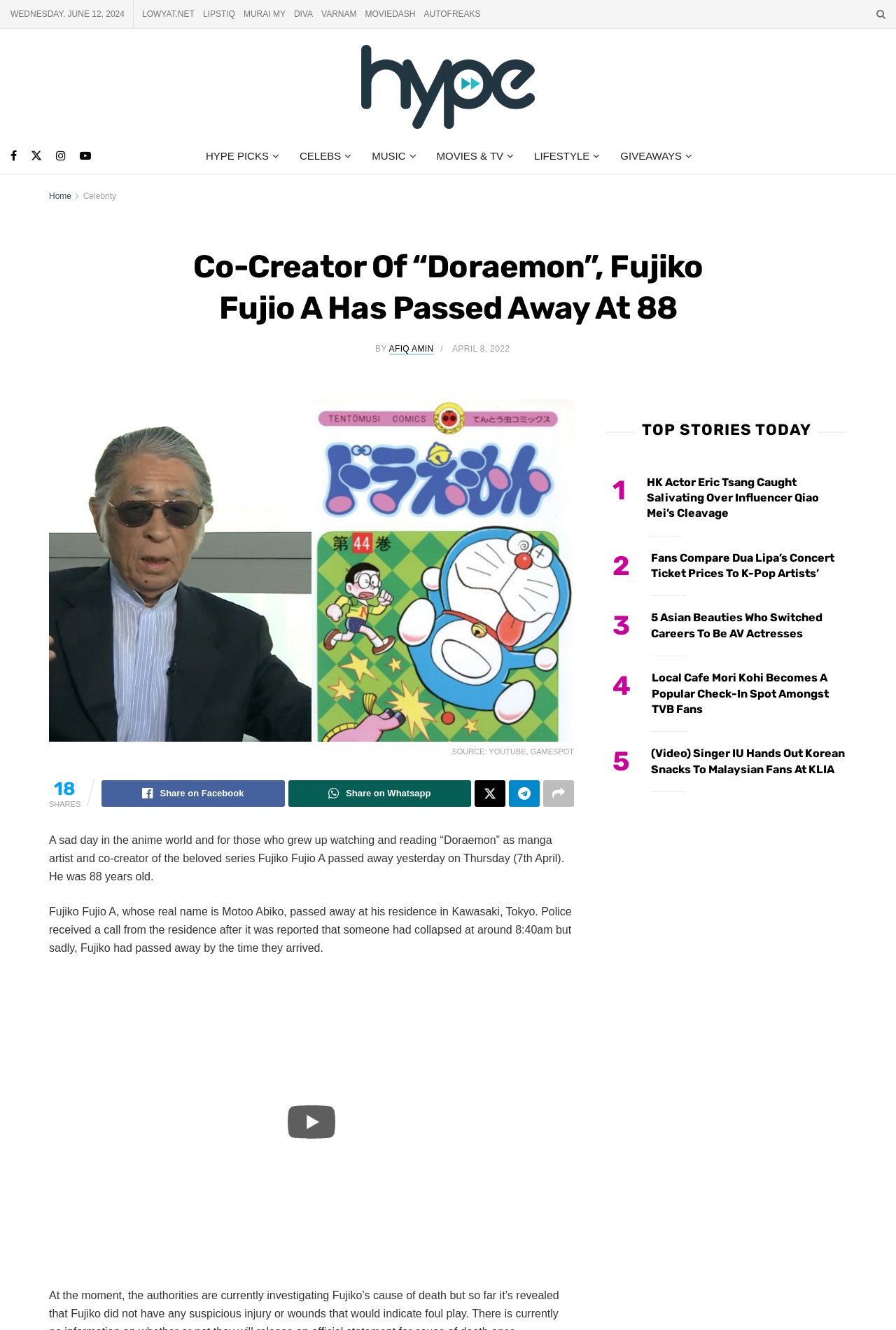Please identify the bounding box coordinates of the element I need to click to follow this instruction: "Share on Facebook".

[0.113, 0.587, 0.318, 0.607]